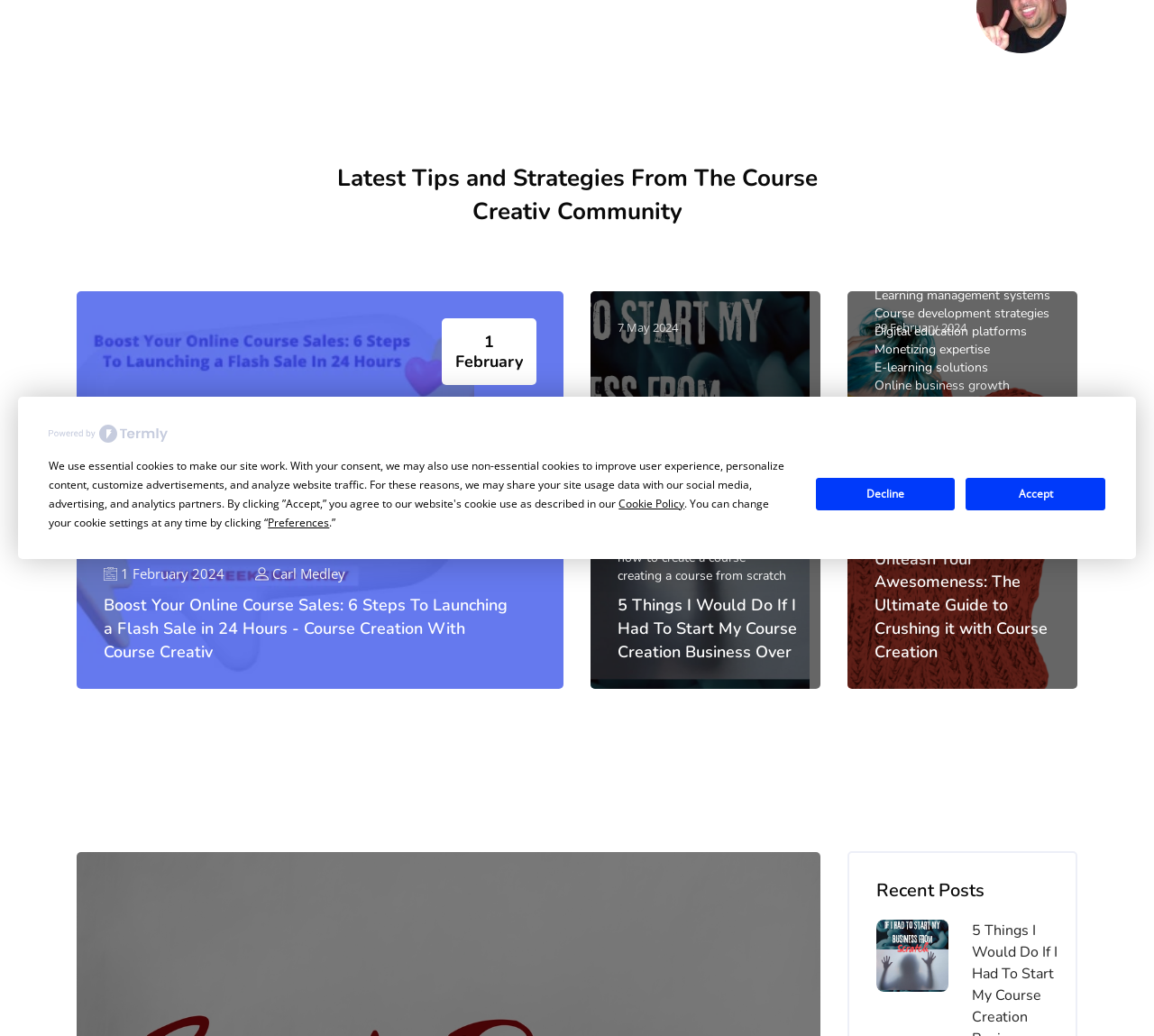Using the provided element description: "more...", identify the bounding box coordinates. The coordinates should be four floats between 0 and 1 in the order [left, top, right, bottom].

[0.758, 0.503, 0.79, 0.519]